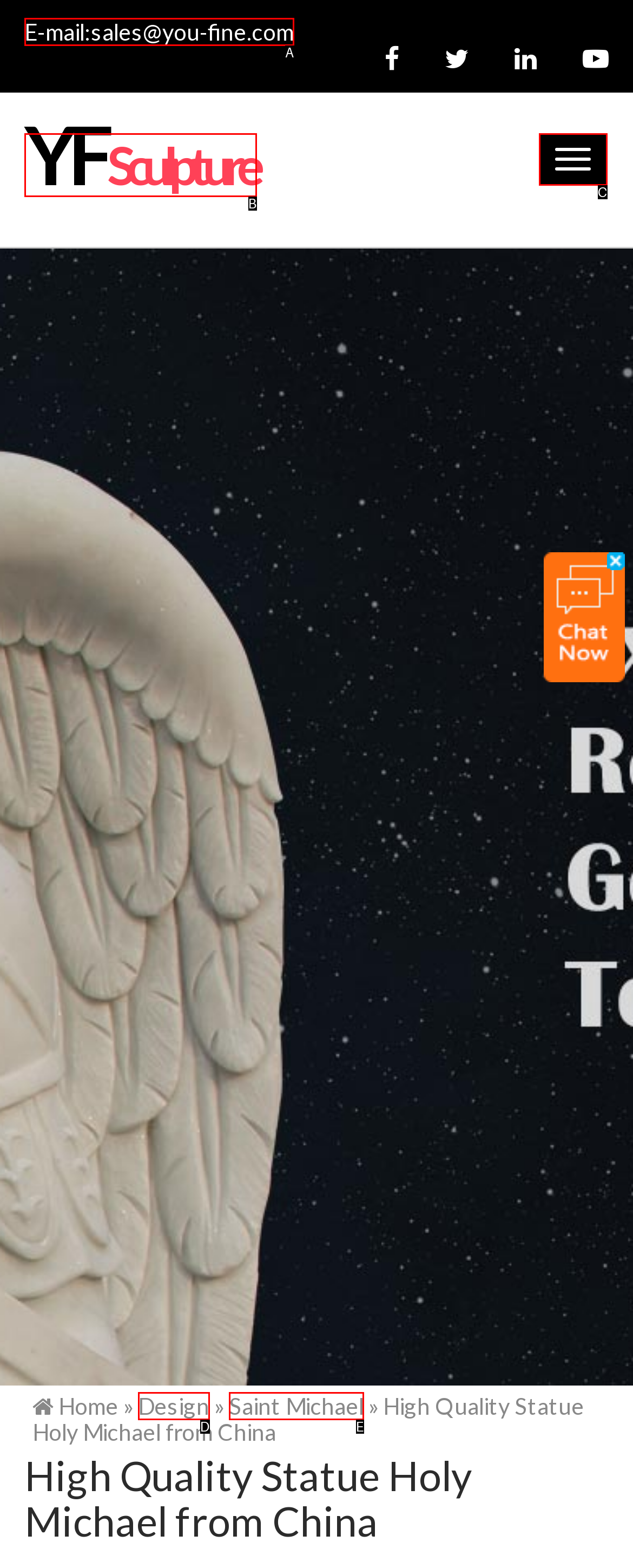Assess the description: Saint Michael and select the option that matches. Provide the letter of the chosen option directly from the given choices.

E